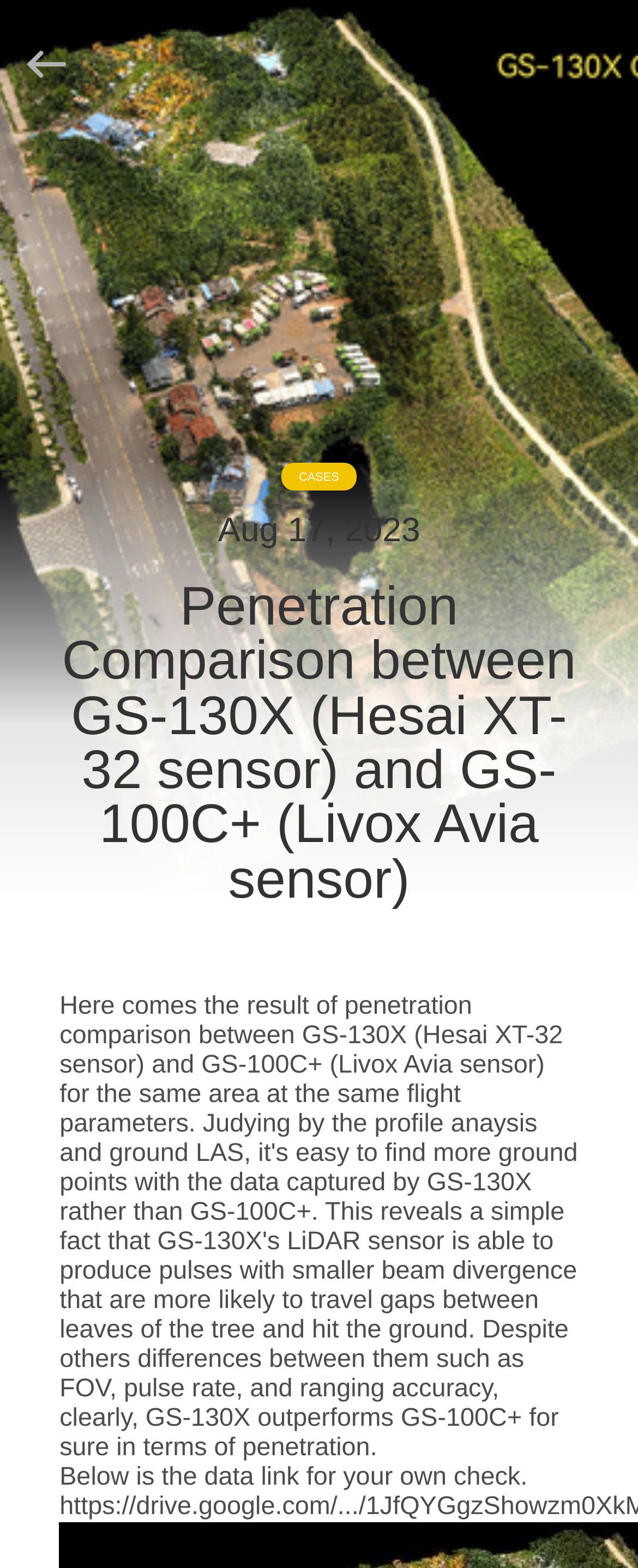Give a one-word or short-phrase answer to the following question: 
What is the purpose of the image on the webpage?

Illustrate a company case